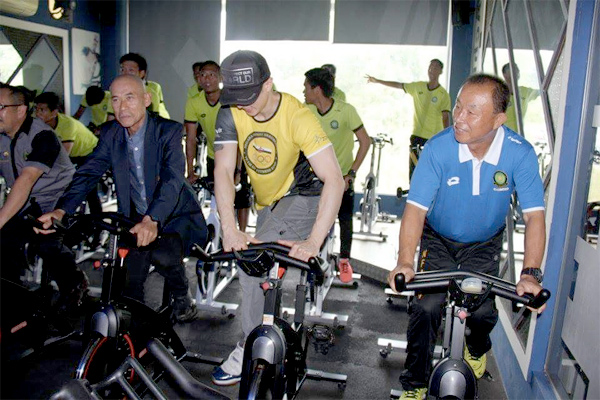Generate a comprehensive caption that describes the image.

In this dynamic scene at Fitness Zone, national football team members are engaging in a vigorous cycling session. Prominent figures, including the head coach and other officials, are positioned prominently among the players, illustrating their commitment to boosting the team's fitness level. The intensity of the workout is highlighted by the athletes' focused expressions and the close proximity of the cycling equipment, creating an inspiring atmosphere for both training and preparation. The facility's modern design and bright lighting enhance the energetic vibe, reflecting the club's dedication to providing top-tier training resources for its national teams. This partnership between the fitness center and the football association aims to elevate the sport's profile in Brunei while fostering a culture of health and fitness within the community.